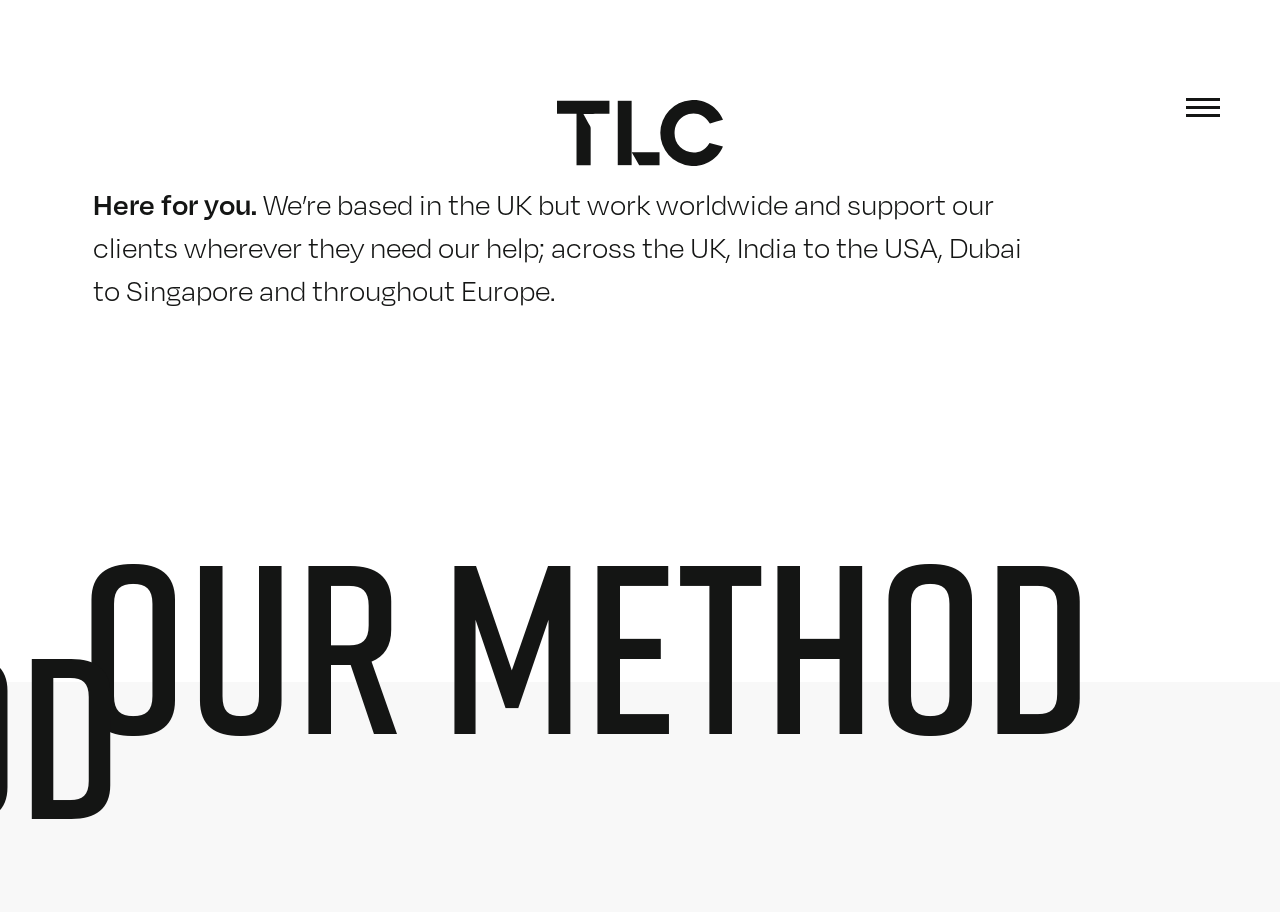Please provide a detailed answer to the question below by examining the image:
What is the main section of the webpage about?

The heading element with the text 'OUR METHOD' is a prominent section on the webpage, indicating that this section is about the consulting firm's methodology or approach.